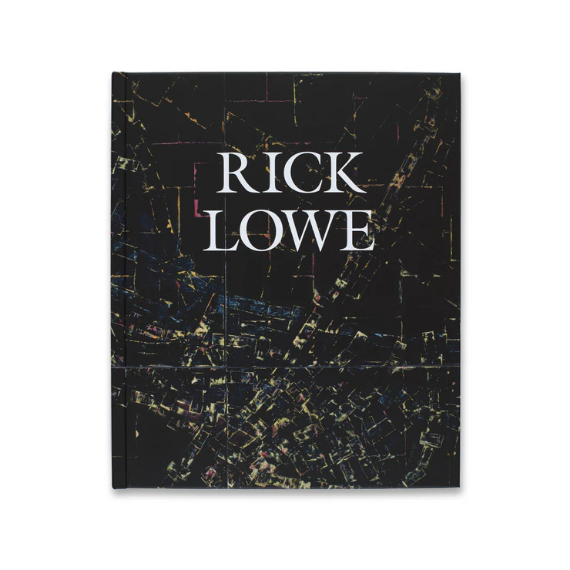What is the primary focus of the monograph?
Using the image as a reference, answer the question with a short word or phrase.

Rick Lowe's work